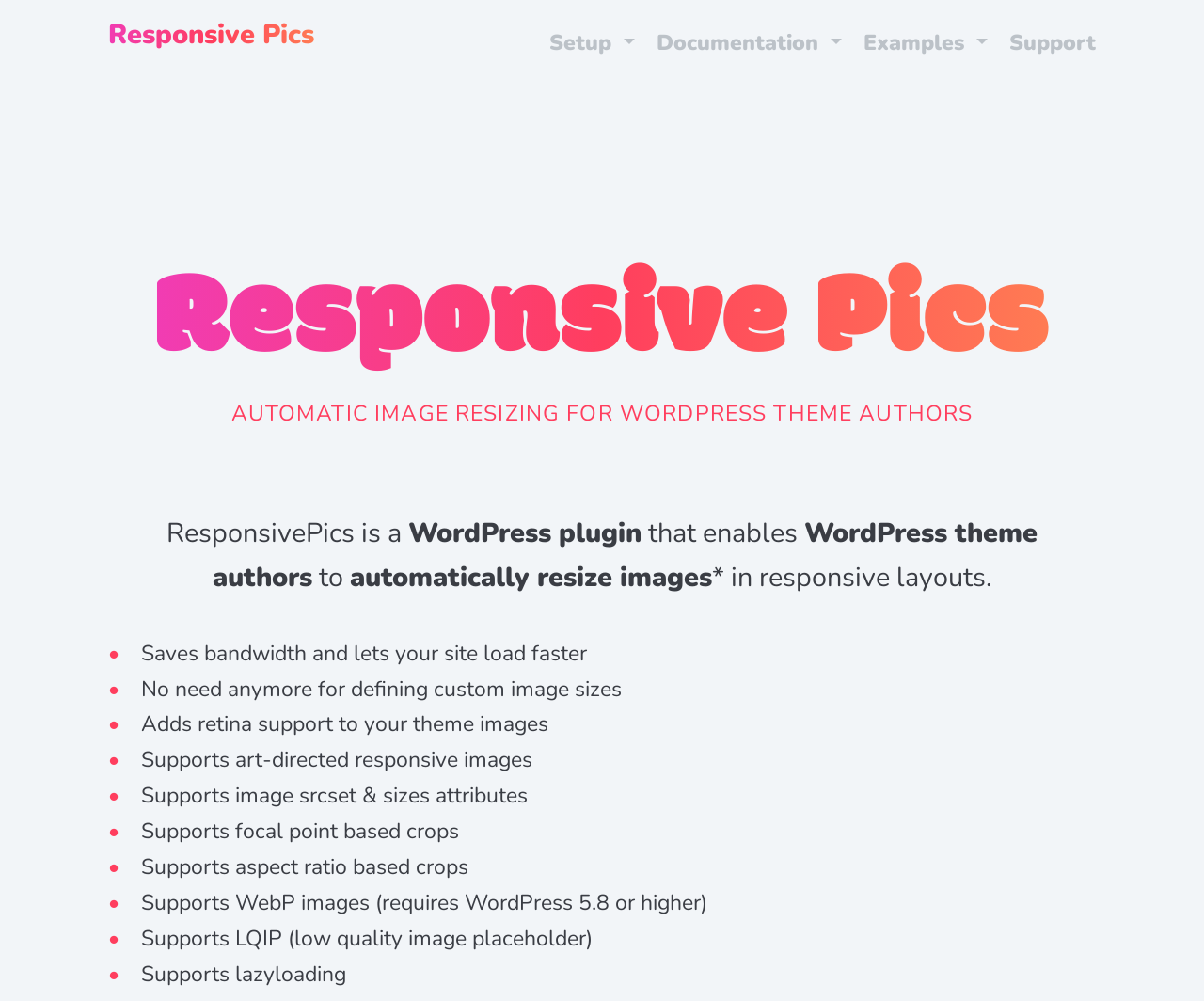What is the benefit of using ResponsivePics?
Please ensure your answer is as detailed and informative as possible.

According to the webpage, one of the benefits of using ResponsivePics is that it saves bandwidth and lets the site load faster. This information is obtained from the static text element with the bounding box coordinates [0.117, 0.638, 0.487, 0.667].